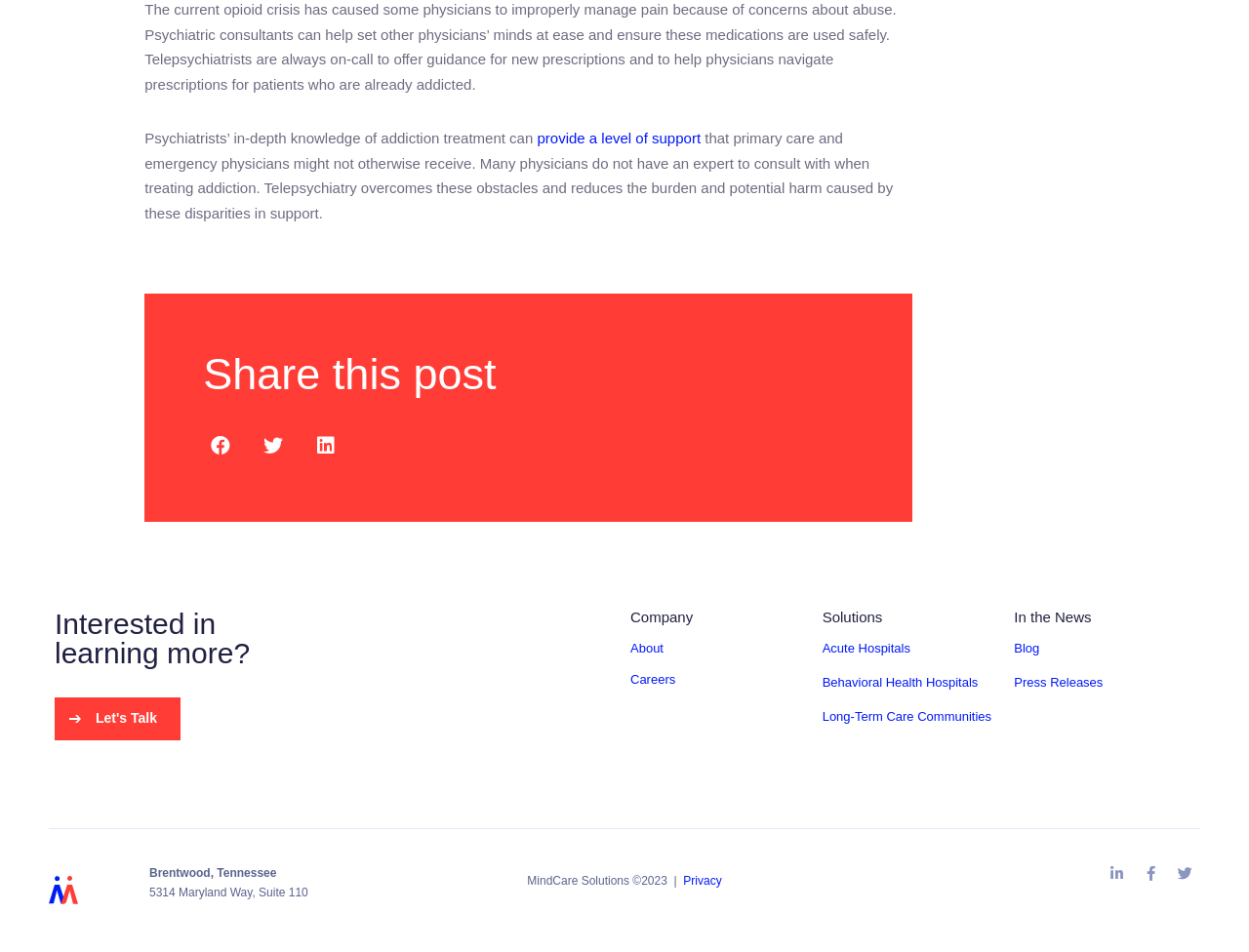Specify the bounding box coordinates of the area to click in order to execute this command: 'Follow Notable Life on Instagram'. The coordinates should consist of four float numbers ranging from 0 to 1, and should be formatted as [left, top, right, bottom].

None